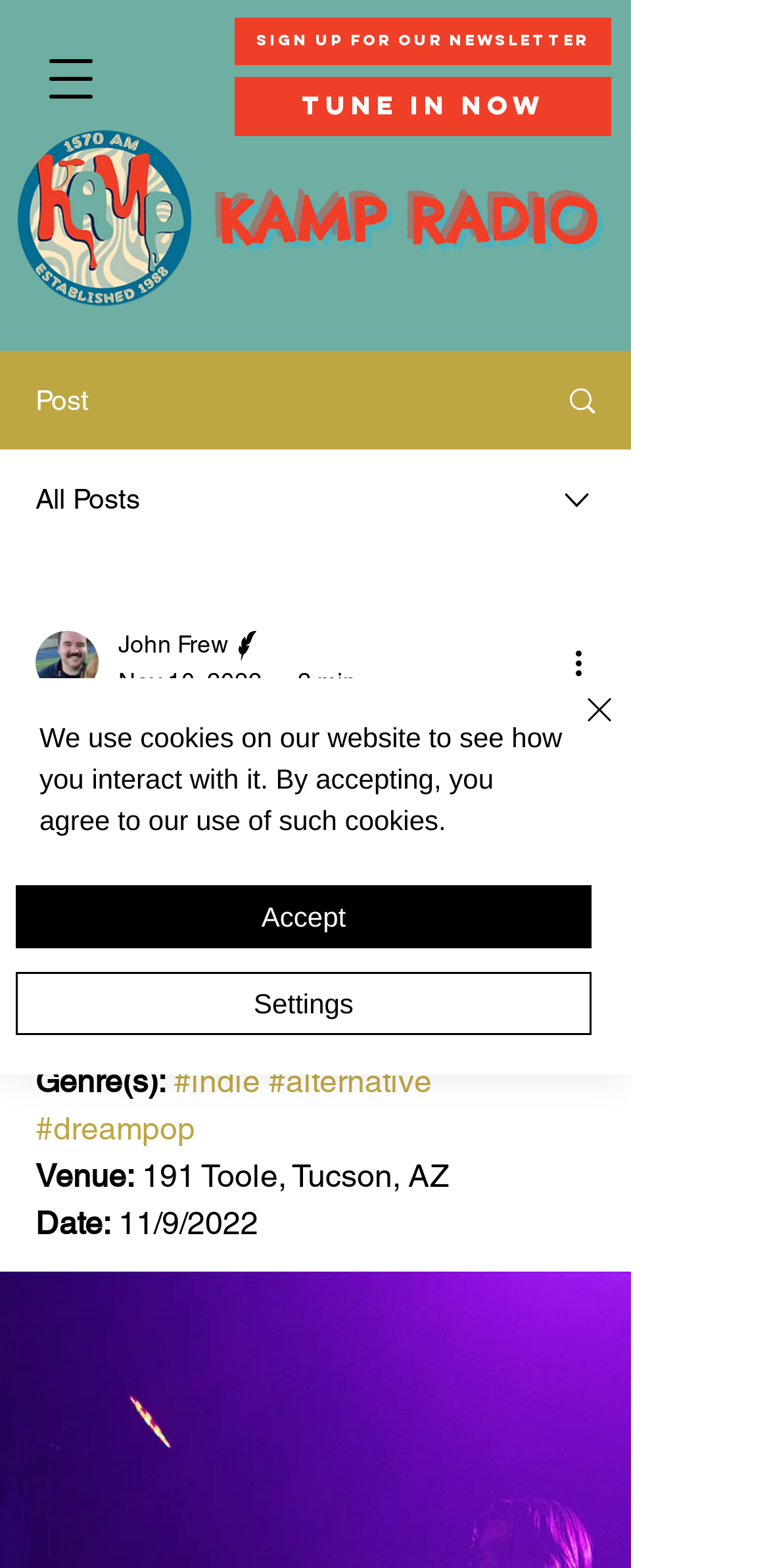Provide the bounding box coordinates of the section that needs to be clicked to accomplish the following instruction: "Read the post."

[0.046, 0.473, 0.774, 0.59]